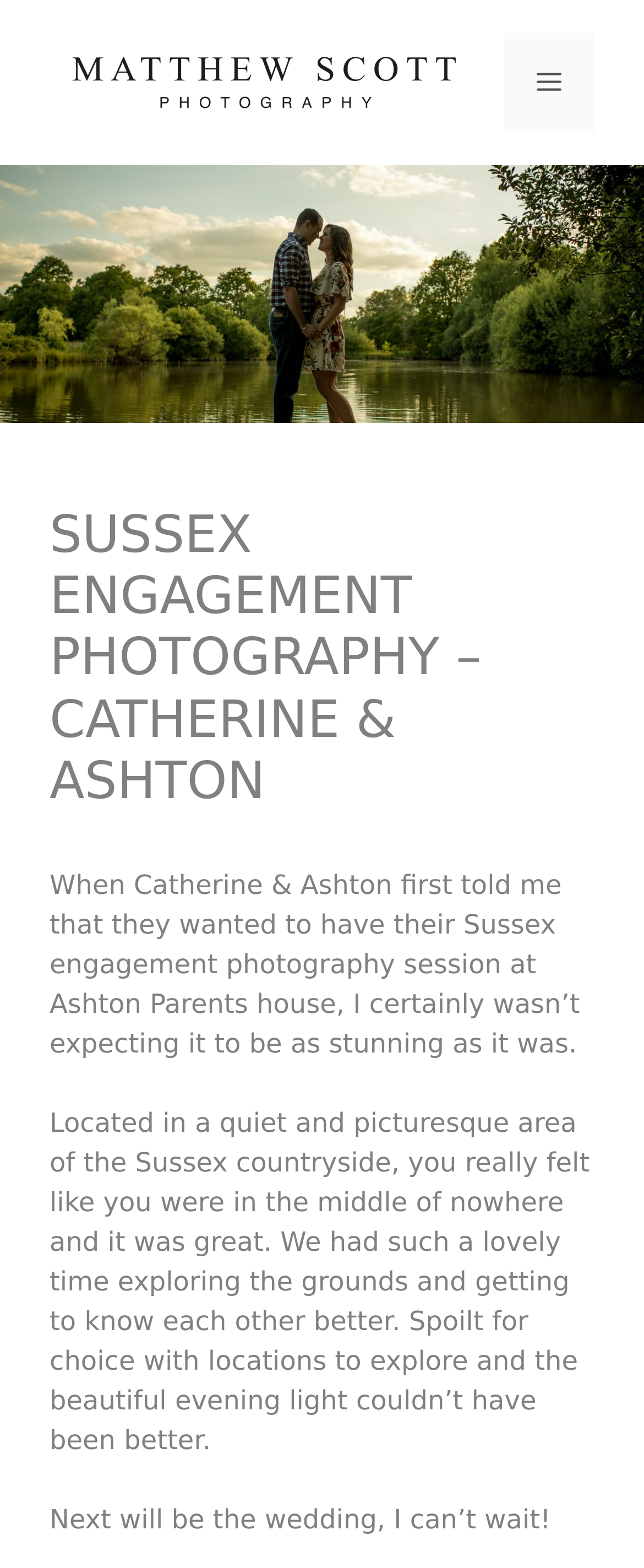Use a single word or phrase to answer the question: Where is the engagement photography session located?

Sussex countryside